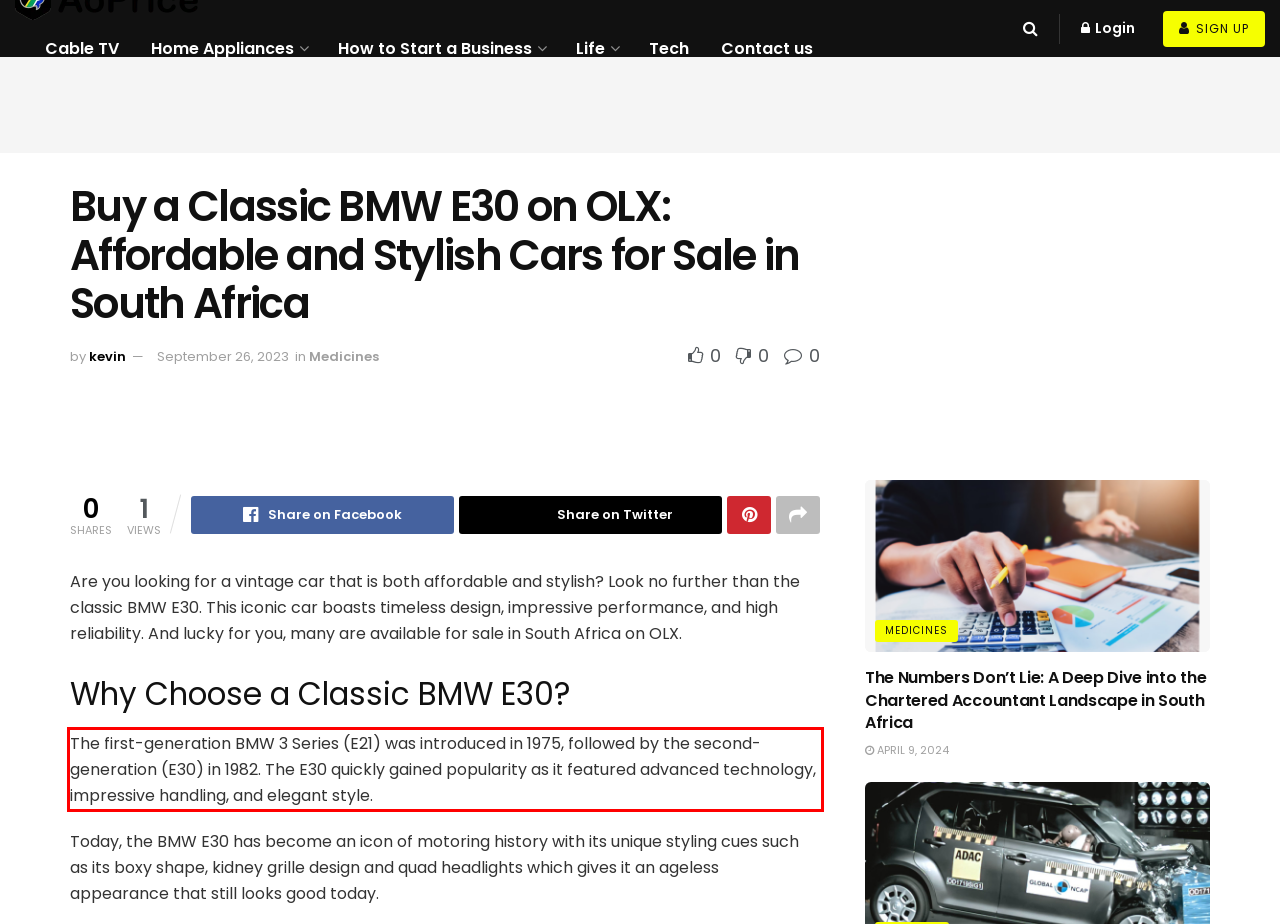Identify the text inside the red bounding box in the provided webpage screenshot and transcribe it.

The first-generation BMW 3 Series (E21) was introduced in 1975, followed by the second-generation (E30) in 1982. The E30 quickly gained popularity as it featured advanced technology, impressive handling, and elegant style.